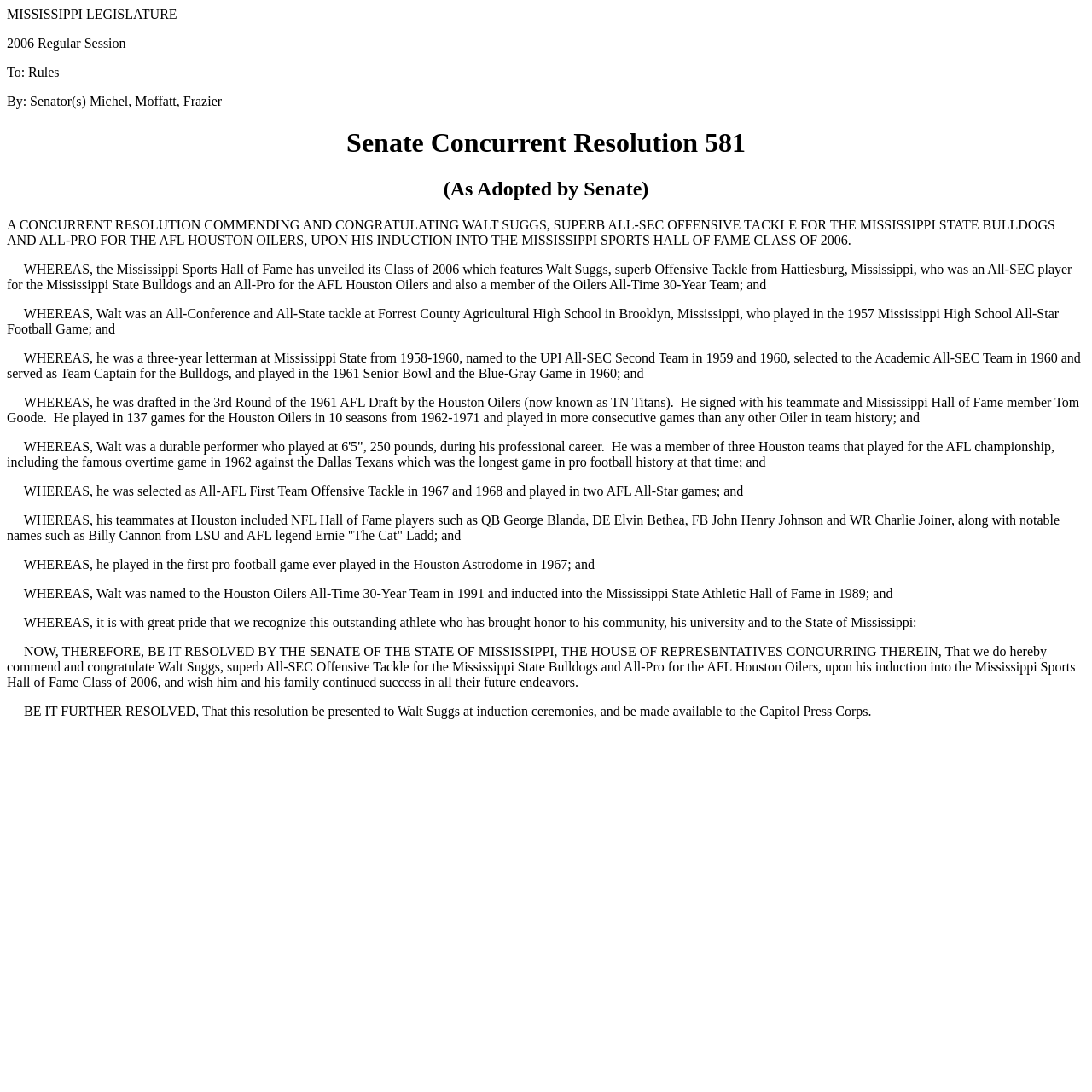What is the main title displayed on this webpage?

Senate Concurrent Resolution 581